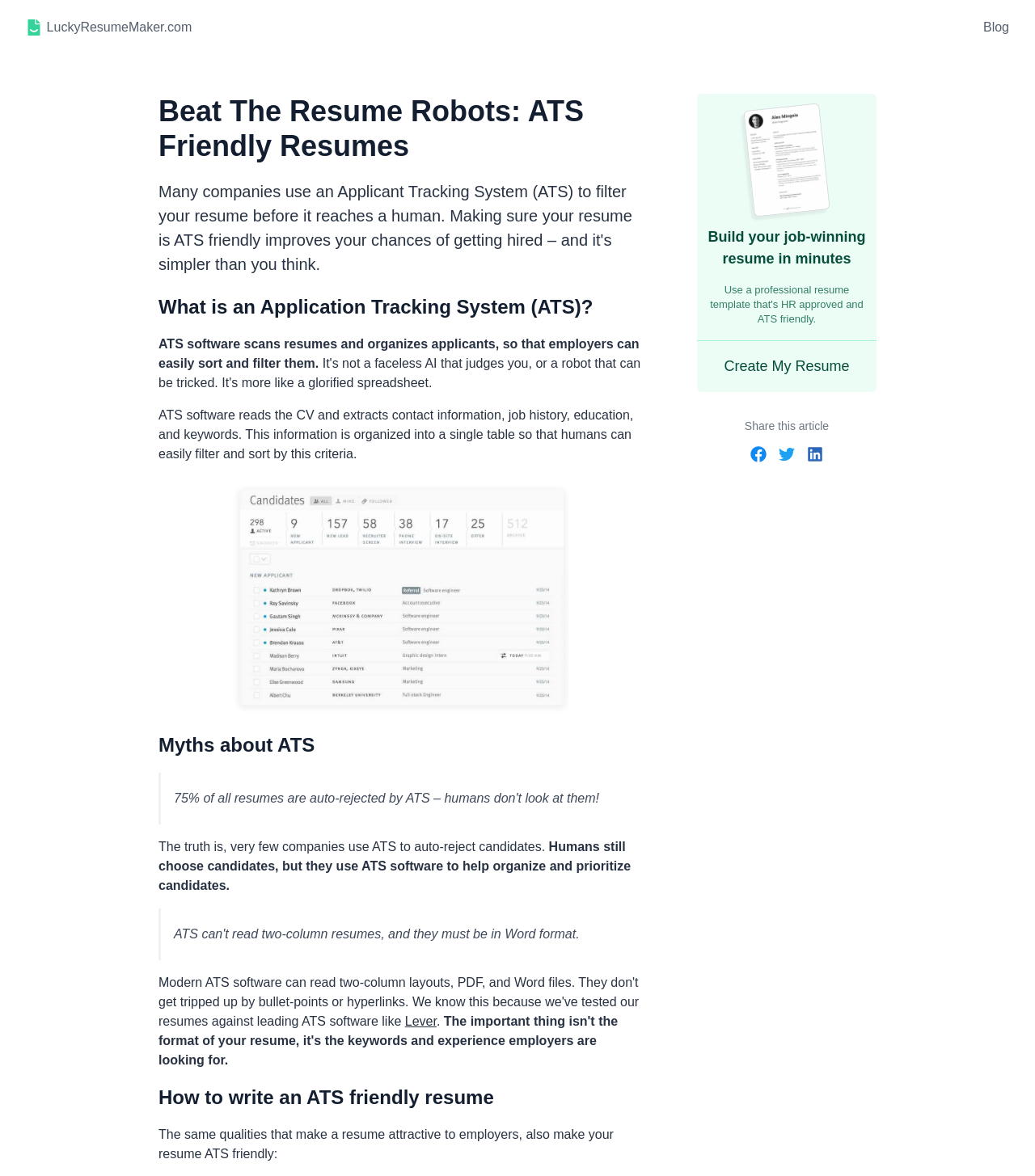What makes a resume ATS friendly?
Using the visual information, answer the question in a single word or phrase.

Same qualities that make it attractive to employers